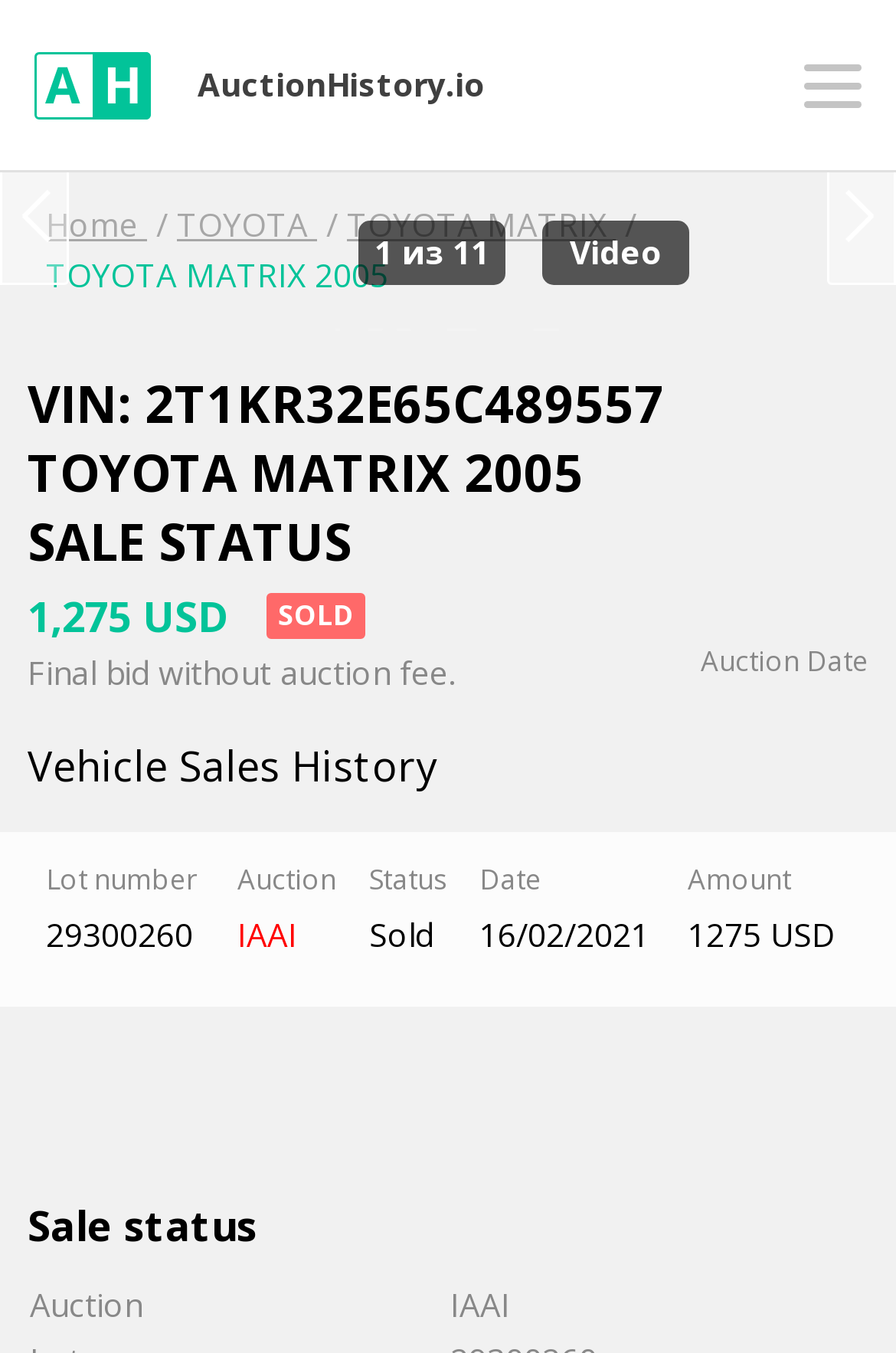Write a detailed summary of the webpage.

This webpage appears to be an auction history page for a 2005 Toyota Matrix with VIN number 2T1KR32E65C489557 and lot number 29300260. At the top, there is a link to "Vehicle history - Copart and iaai auctions AuctionHistory.io" accompanied by an image. On the right side of the top section, there is a button with no text.

Below the top section, there are several links and buttons. From left to right, there are links to "Home", a separator, and then links to "TOYOTA" and "TOYOTA MATRIX". The text "TOYOTA MATRIX 2005" is displayed prominently. There are also two buttons with no text, one on the left and one on the right.

In the middle section, there is a heading that displays the VIN number and sale status of the vehicle. Below this heading, there are two lines of text: the first displays the final bid price of $1,275 USD, and the second indicates that the vehicle has been sold. There is also a note that explains the bid price does not include the auction fee.

Further down, there is a heading that reads "Vehicle Sales History", followed by a table that displays the vehicle's sales history. The table has five columns: Lot number, Auction, Status, Date, and Amount. There is one row in the table, which displays the lot number, auction, status, date, and amount of the vehicle's sale.

At the bottom of the page, there is a heading that reads "Sale status", followed by a table with two columns: Auction and IAAI.